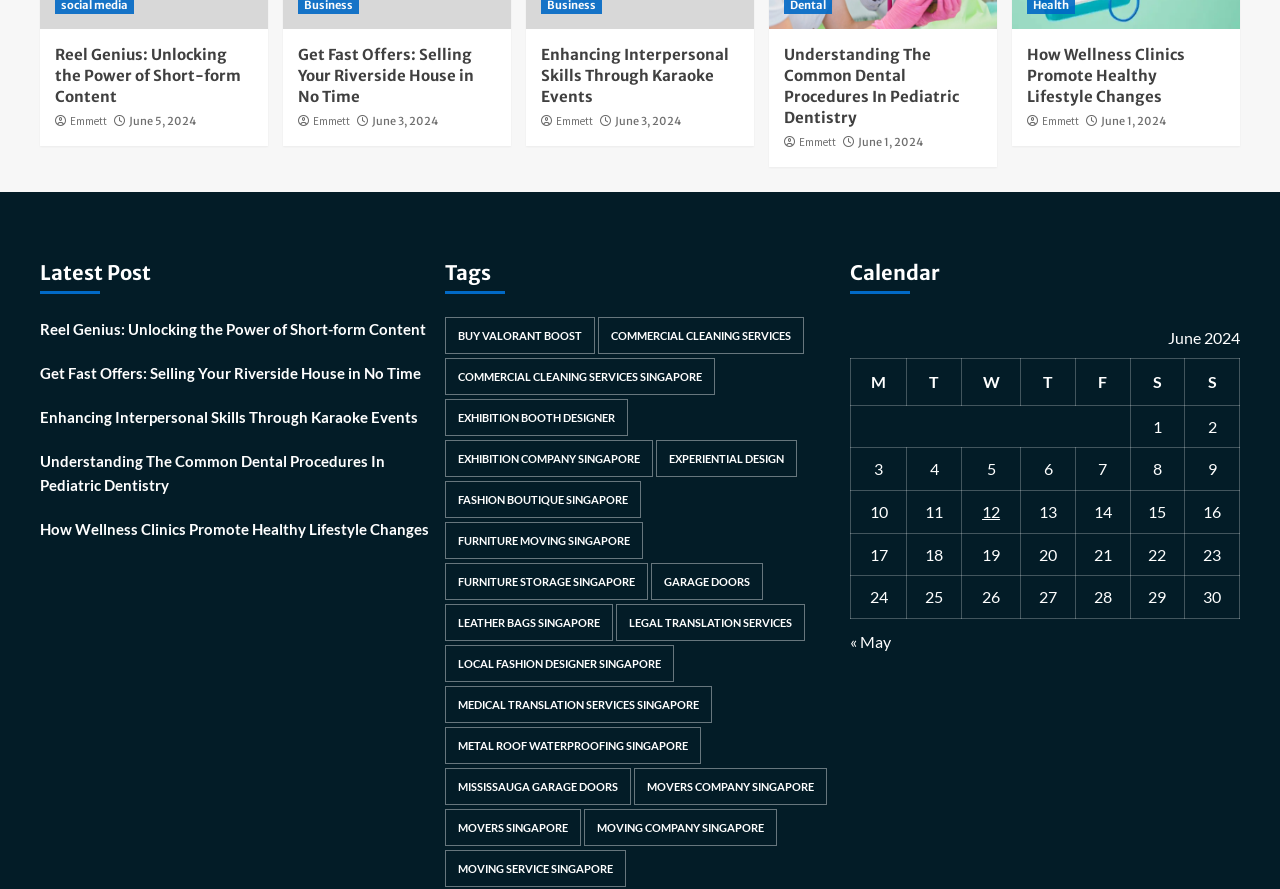Determine the bounding box coordinates of the section I need to click to execute the following instruction: "Click on the 'Reel Genius: Unlocking the Power of Short-form Content' link". Provide the coordinates as four float numbers between 0 and 1, i.e., [left, top, right, bottom].

[0.031, 0.356, 0.336, 0.4]